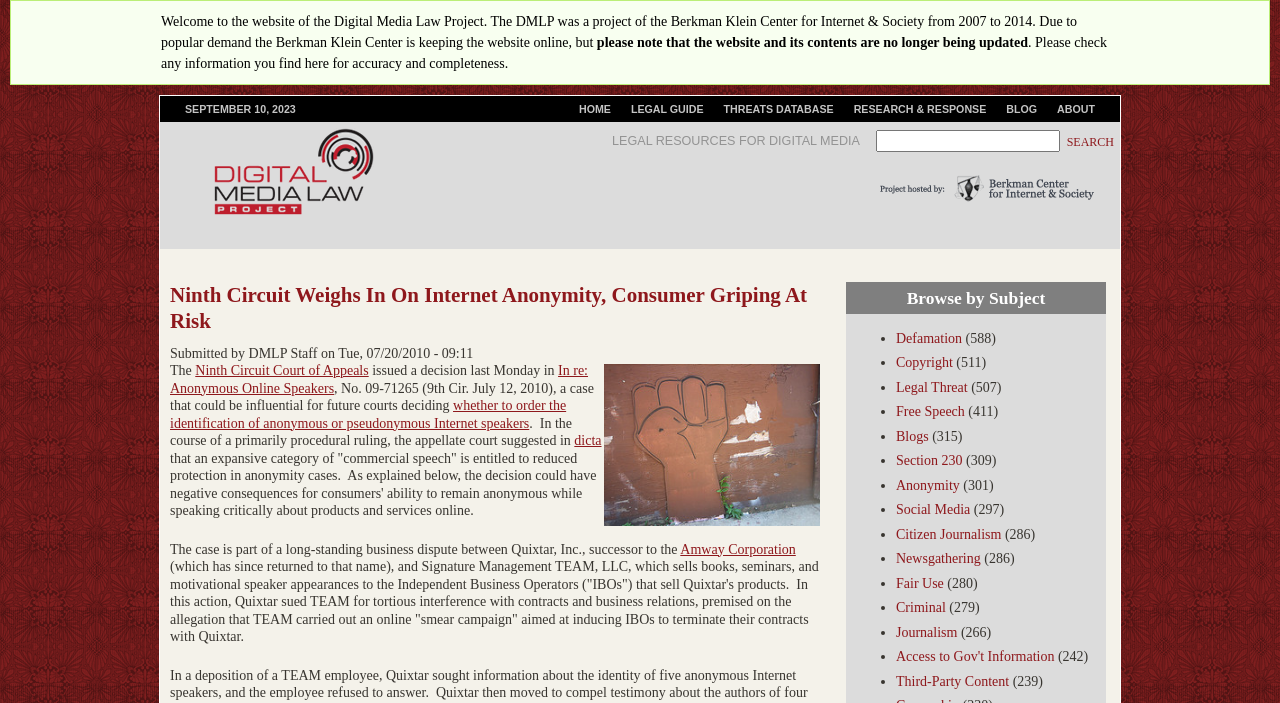Please identify the bounding box coordinates of the element's region that I should click in order to complete the following instruction: "Go to the home page". The bounding box coordinates consist of four float numbers between 0 and 1, i.e., [left, top, right, bottom].

[0.444, 0.144, 0.485, 0.166]